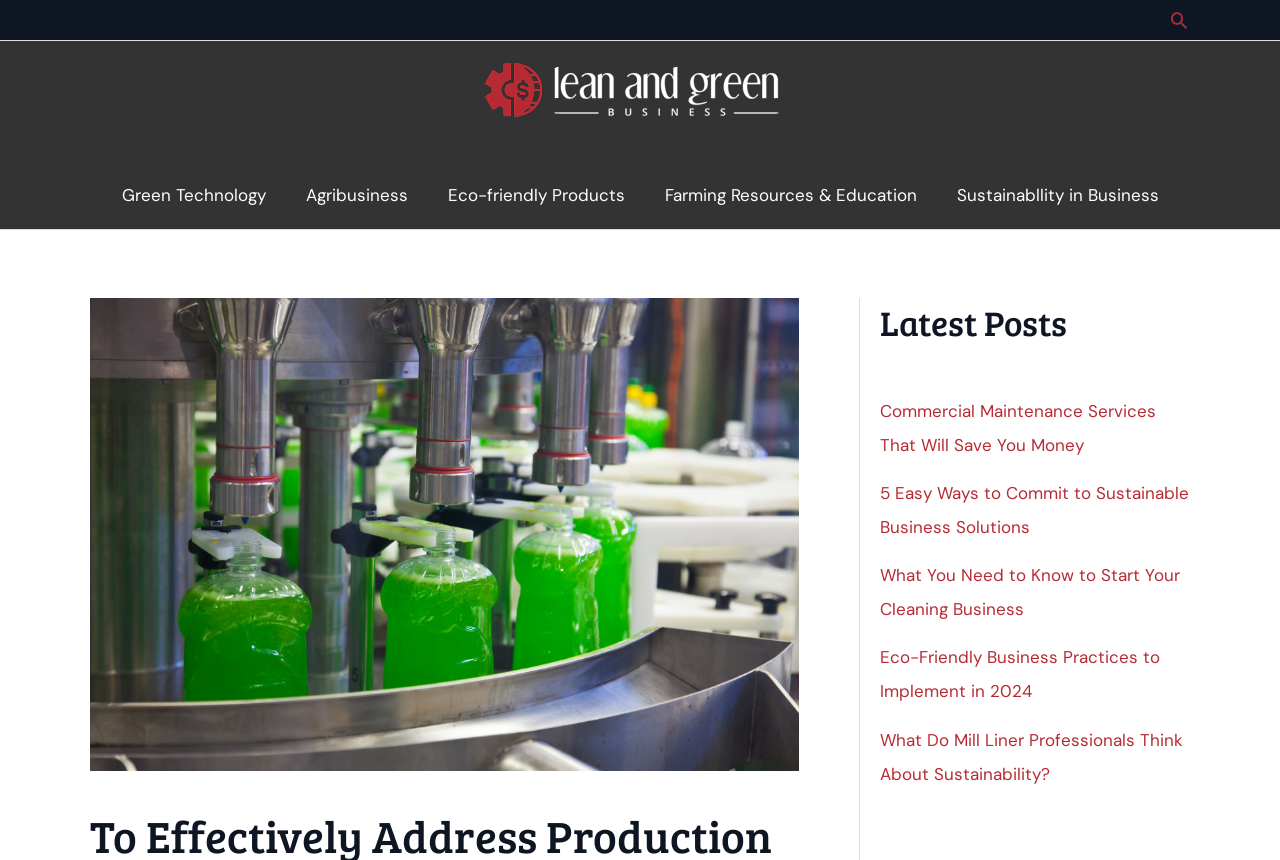Please analyze the image and provide a thorough answer to the question:
What is the position of the 'Search icon link' on the webpage?

The bounding box coordinates of the 'Search icon link' indicate that it is located at the top right of the webpage, with a y1 value of 0.01 and an x2 value of 0.93.